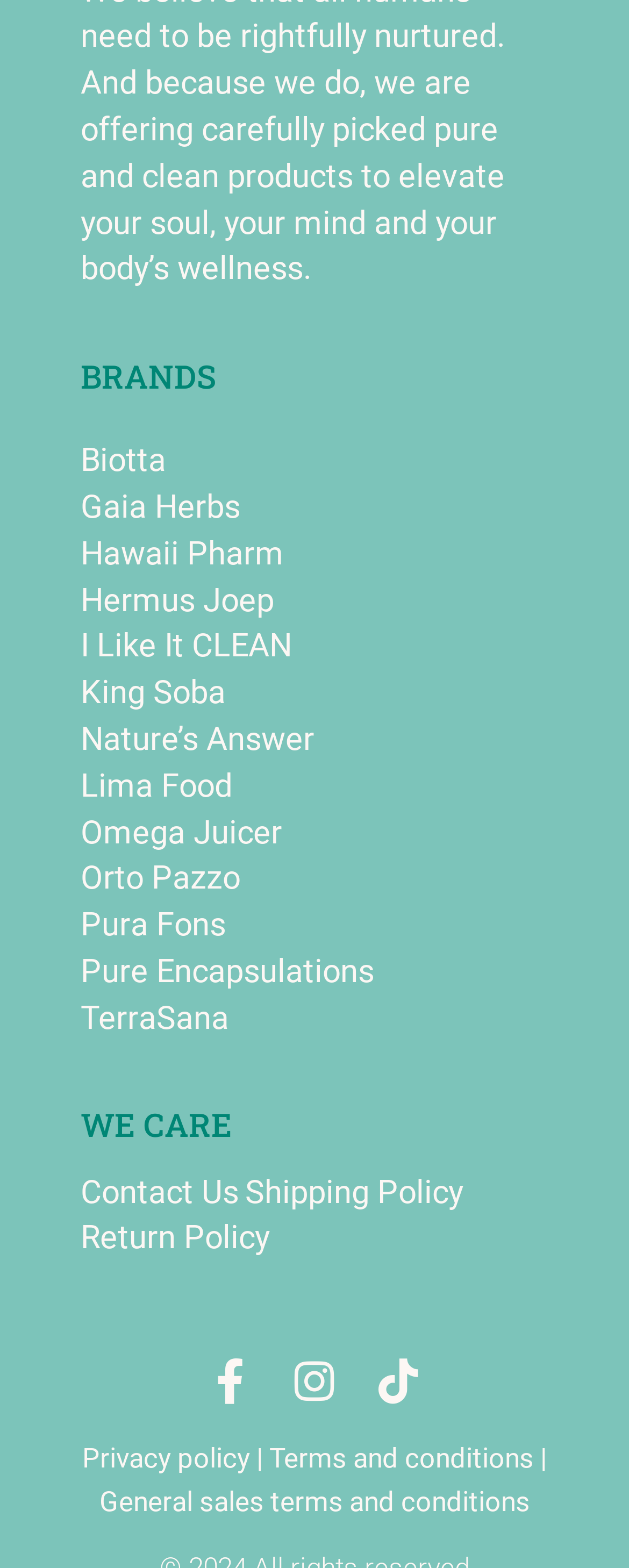Please answer the following query using a single word or phrase: 
What is the last policy listed?

General sales terms and conditions